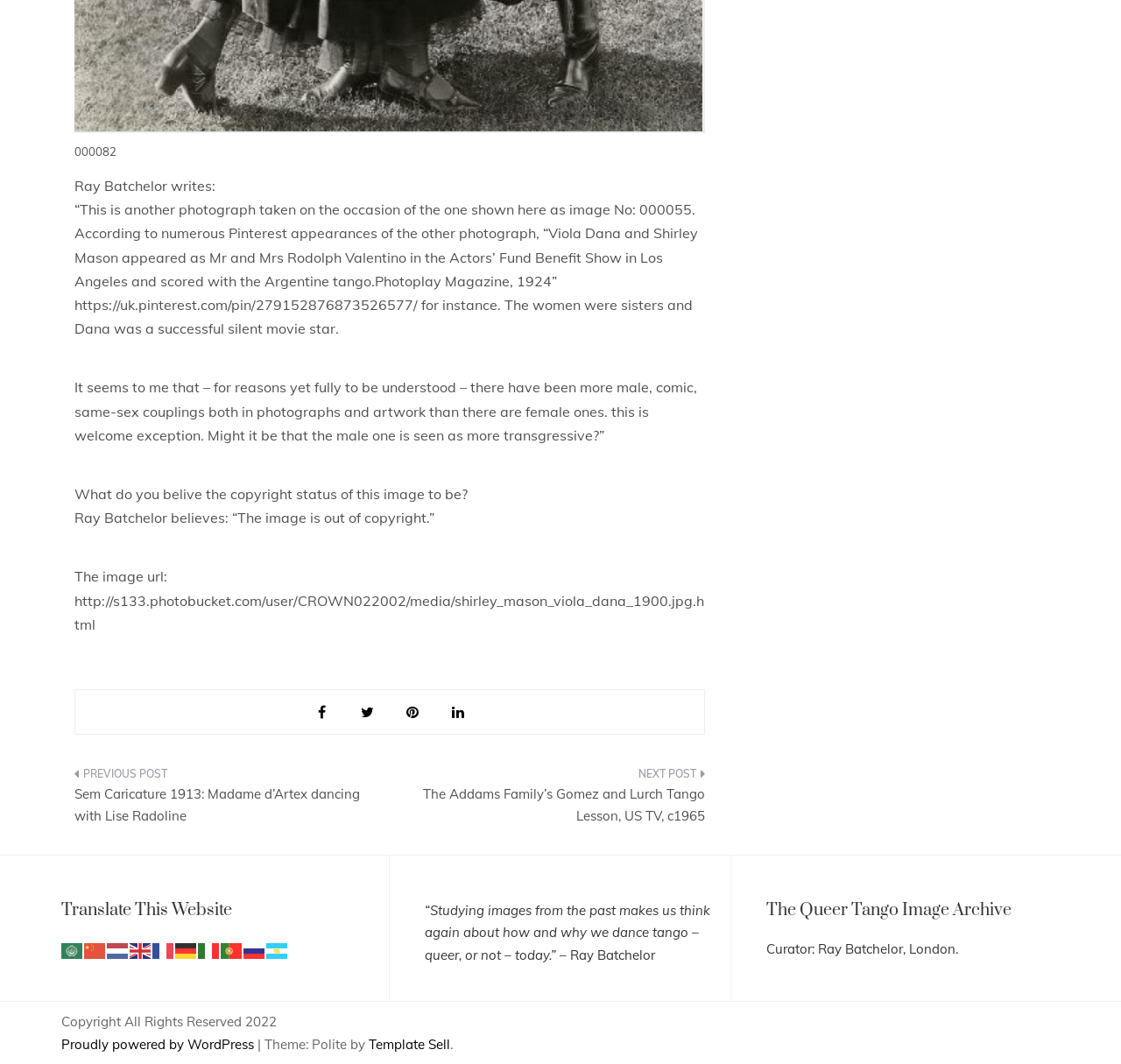Please specify the bounding box coordinates of the element that should be clicked to execute the given instruction: 'Visit the WordPress website'. Ensure the coordinates are four float numbers between 0 and 1, expressed as [left, top, right, bottom].

[0.329, 0.974, 0.402, 0.989]